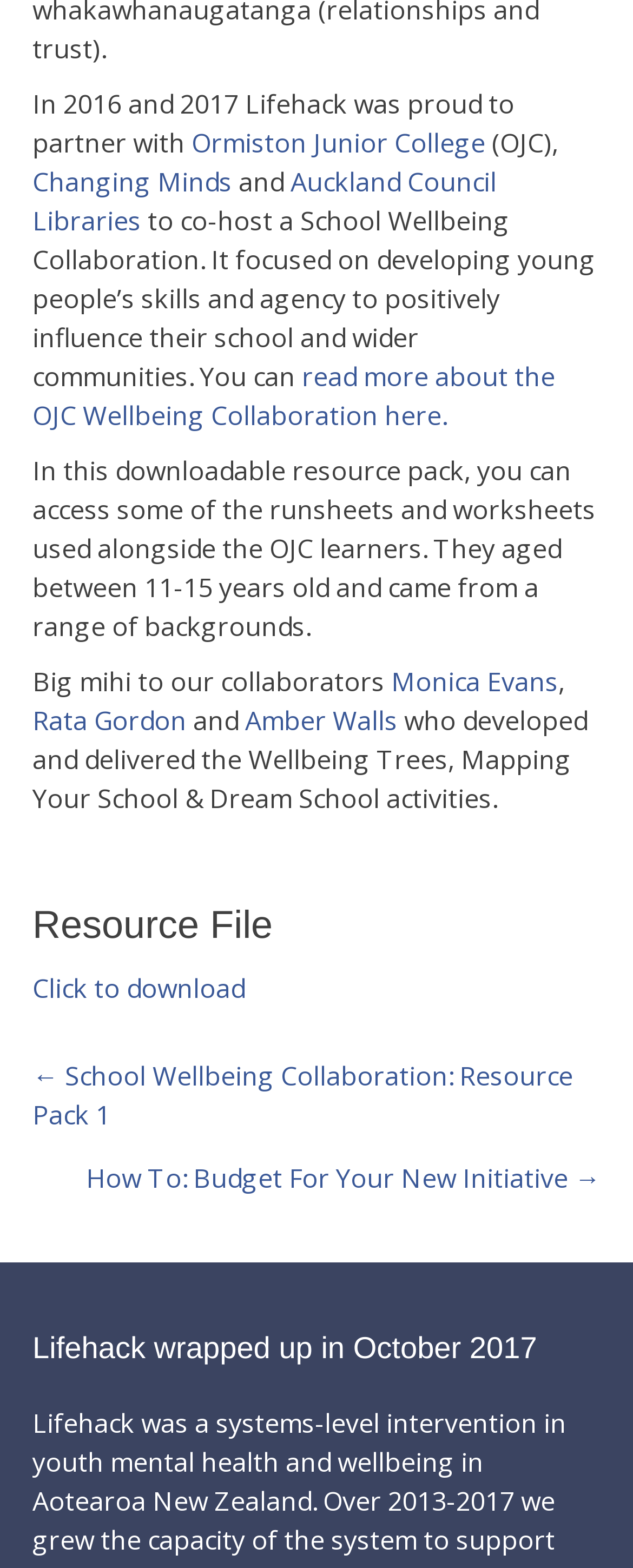What is the purpose of the 'Click to download' link?
Please answer the question as detailed as possible based on the image.

The 'Click to download' link is provided to allow users to download the resource file, which contains runsheets and worksheets used during the School Wellbeing Collaboration.